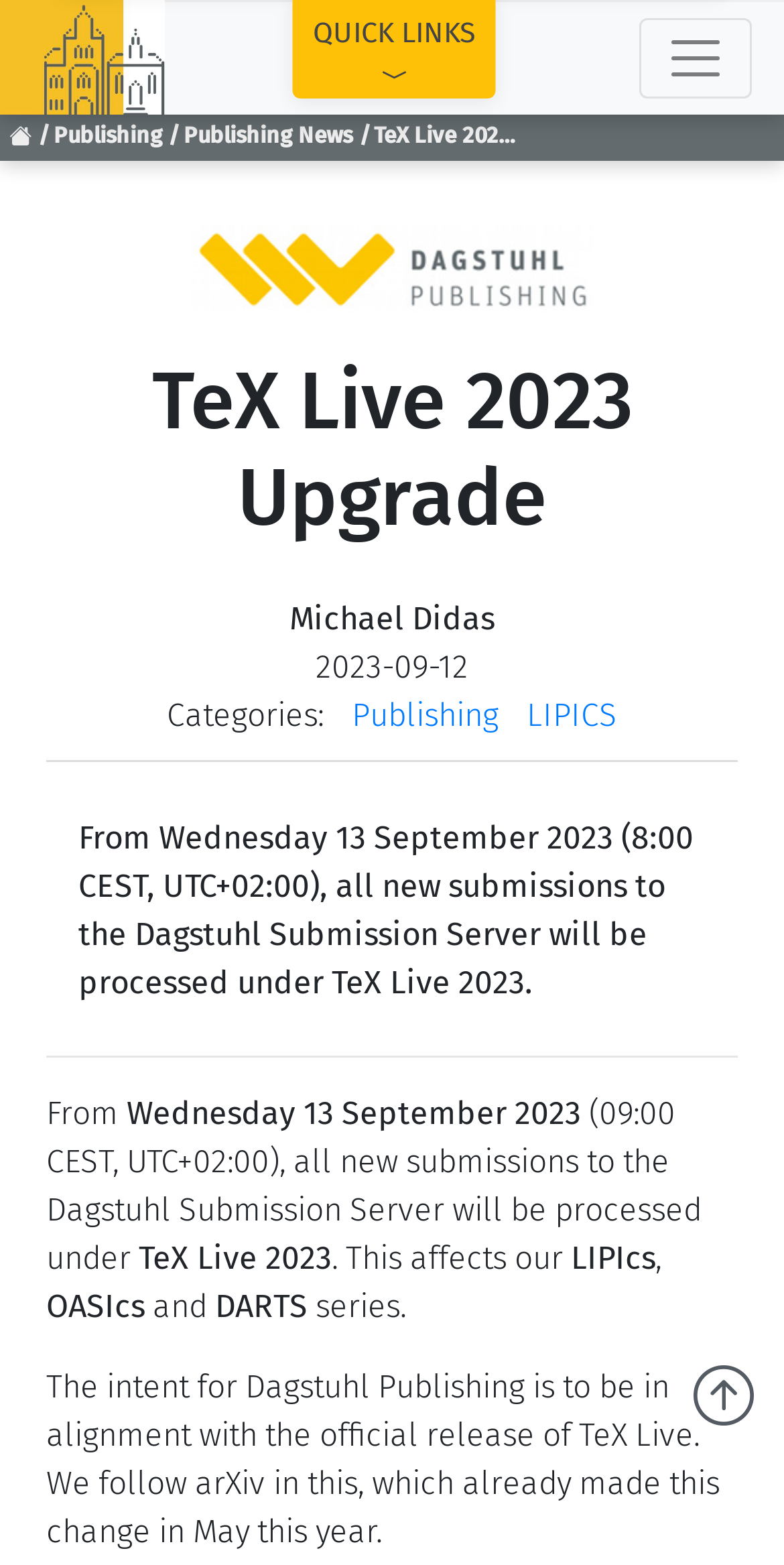Identify the bounding box coordinates of the region that needs to be clicked to carry out this instruction: "Go to Publishing News". Provide these coordinates as four float numbers ranging from 0 to 1, i.e., [left, top, right, bottom].

[0.234, 0.077, 0.45, 0.099]